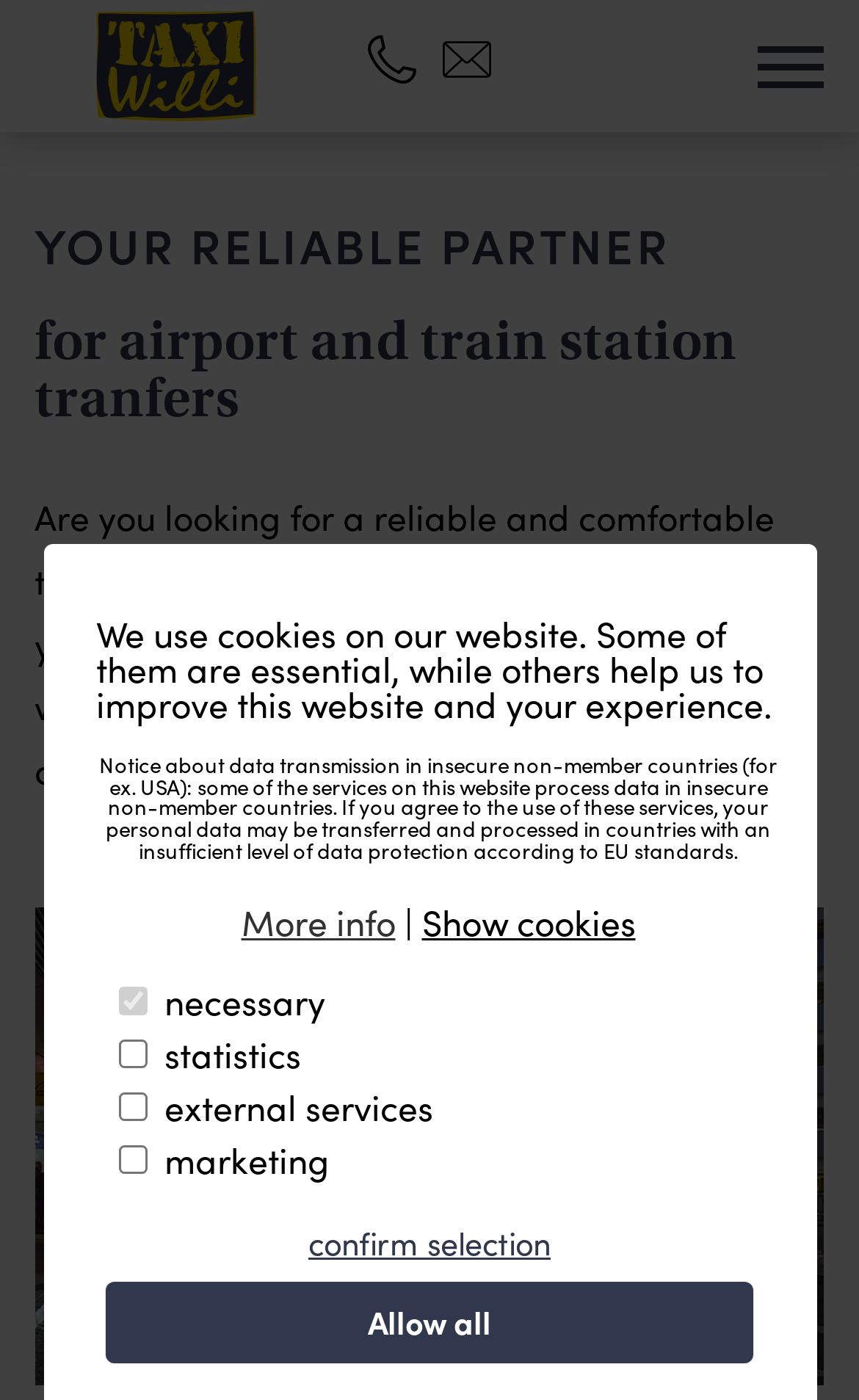Is the 'necessary' cookie checkbox enabled?
Please provide a single word or phrase as the answer based on the screenshot.

No